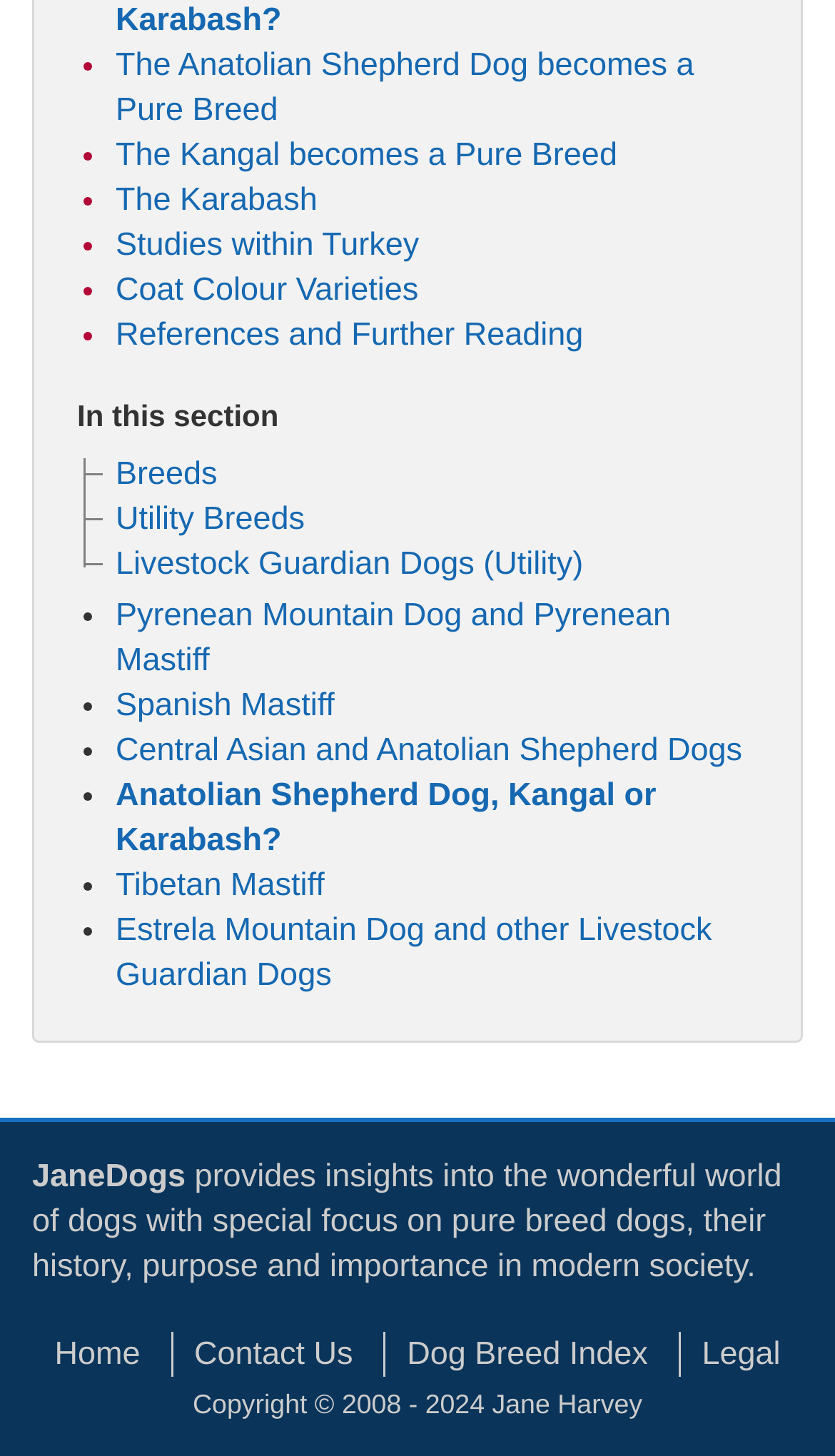Given the webpage screenshot and the description, determine the bounding box coordinates (top-left x, top-left y, bottom-right x, bottom-right y) that define the location of the UI element matching this description: Irrational Pessimism and Irrational Optimism

None